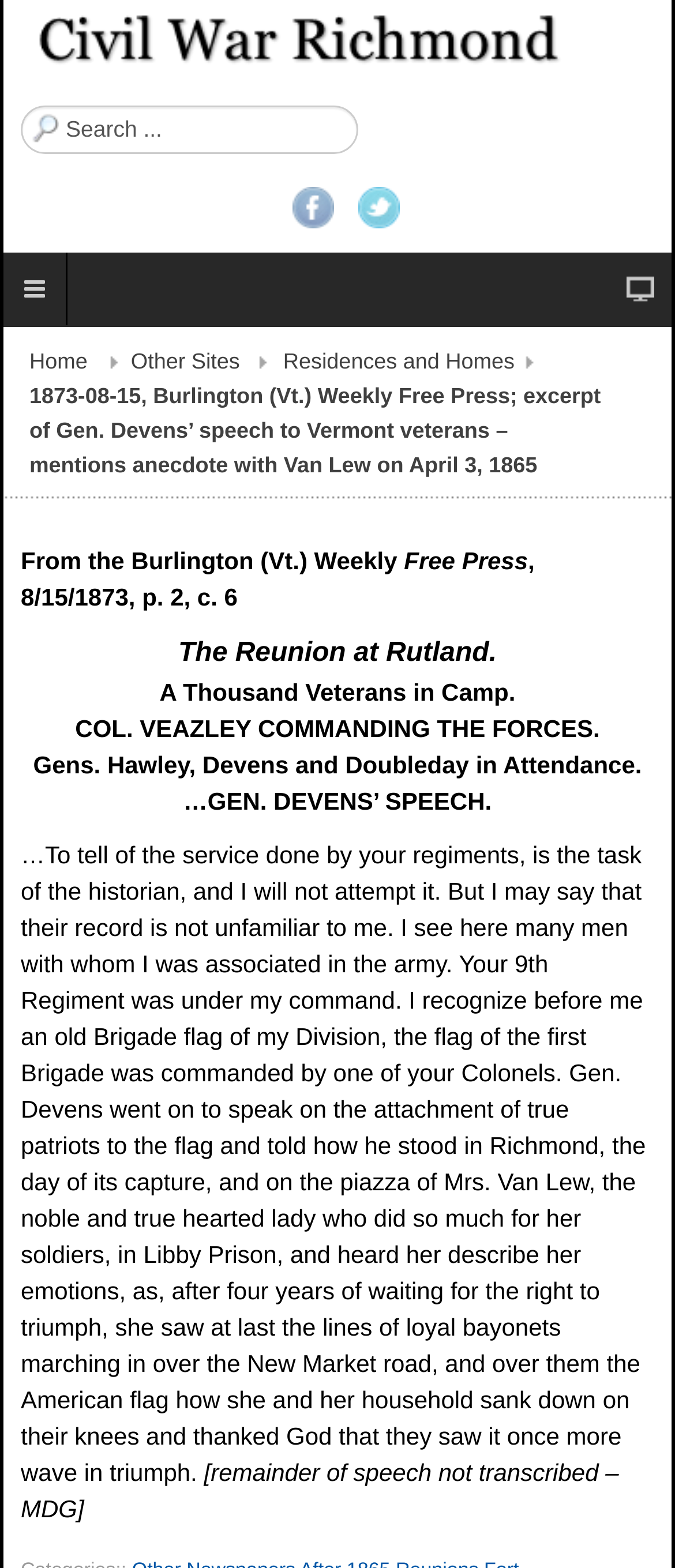Please reply to the following question using a single word or phrase: 
What is the topic of the speech mentioned on this webpage?

The capture of Richmond